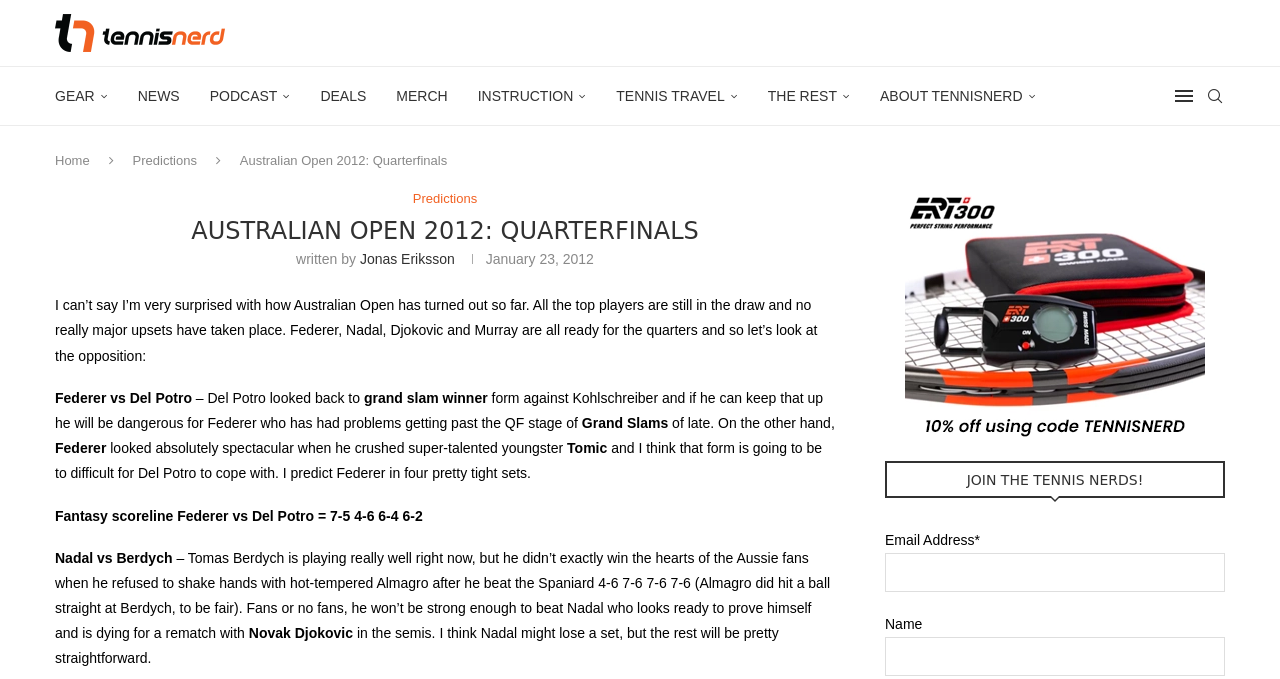Find and generate the main title of the webpage.

AUSTRALIAN OPEN 2012: QUARTERFINALS